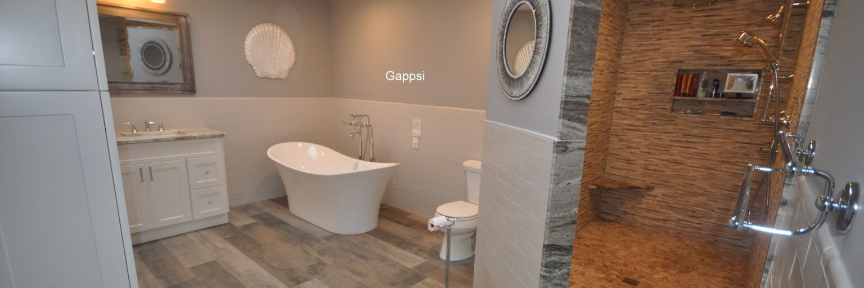What type of tile is used in the bathroom?
Can you offer a detailed and complete answer to this question?

The caption describes the bathroom as having 'warm wood-look porcelain tile', which adds a touch of coziness to the room, providing the answer to the question.